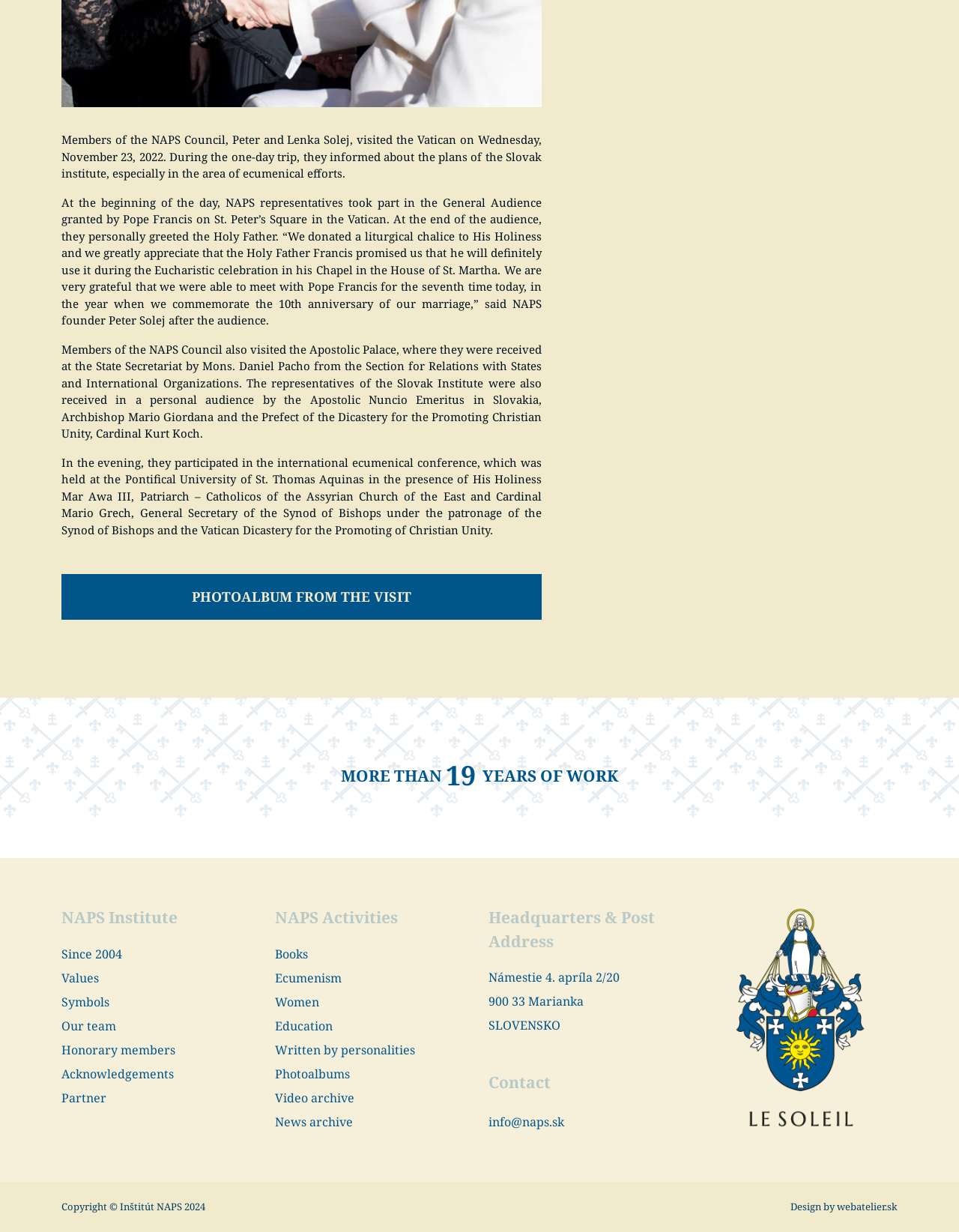Provide the bounding box coordinates of the HTML element described by the text: "info@naps.sk".

[0.509, 0.904, 0.588, 0.917]